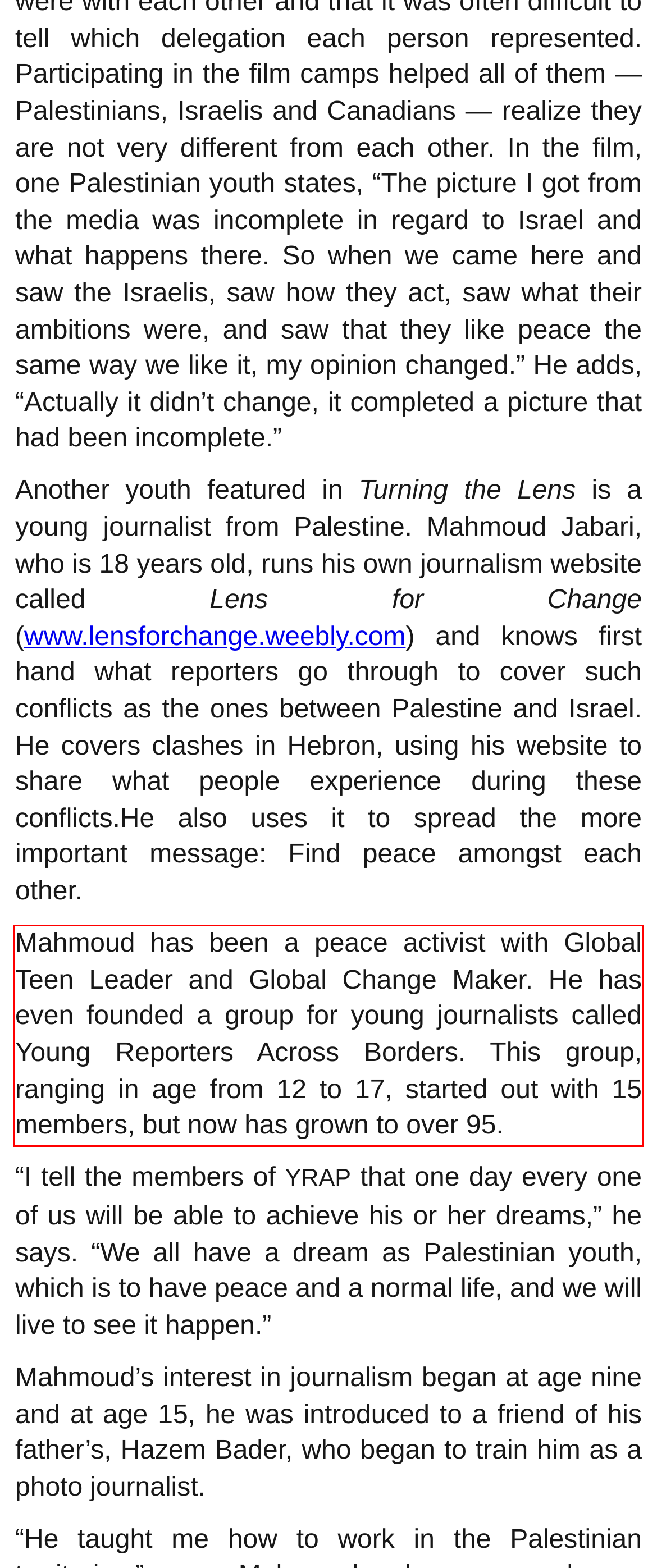You have a screenshot of a webpage, and there is a red bounding box around a UI element. Utilize OCR to extract the text within this red bounding box.

Mahmoud has been a peace activist with Global Teen Leader and Global Change Maker. He has even founded a group for young journalists called Young Reporters Across Borders. This group, ranging in age from 12 to 17, started out with 15 members, but now has grown to over 95.